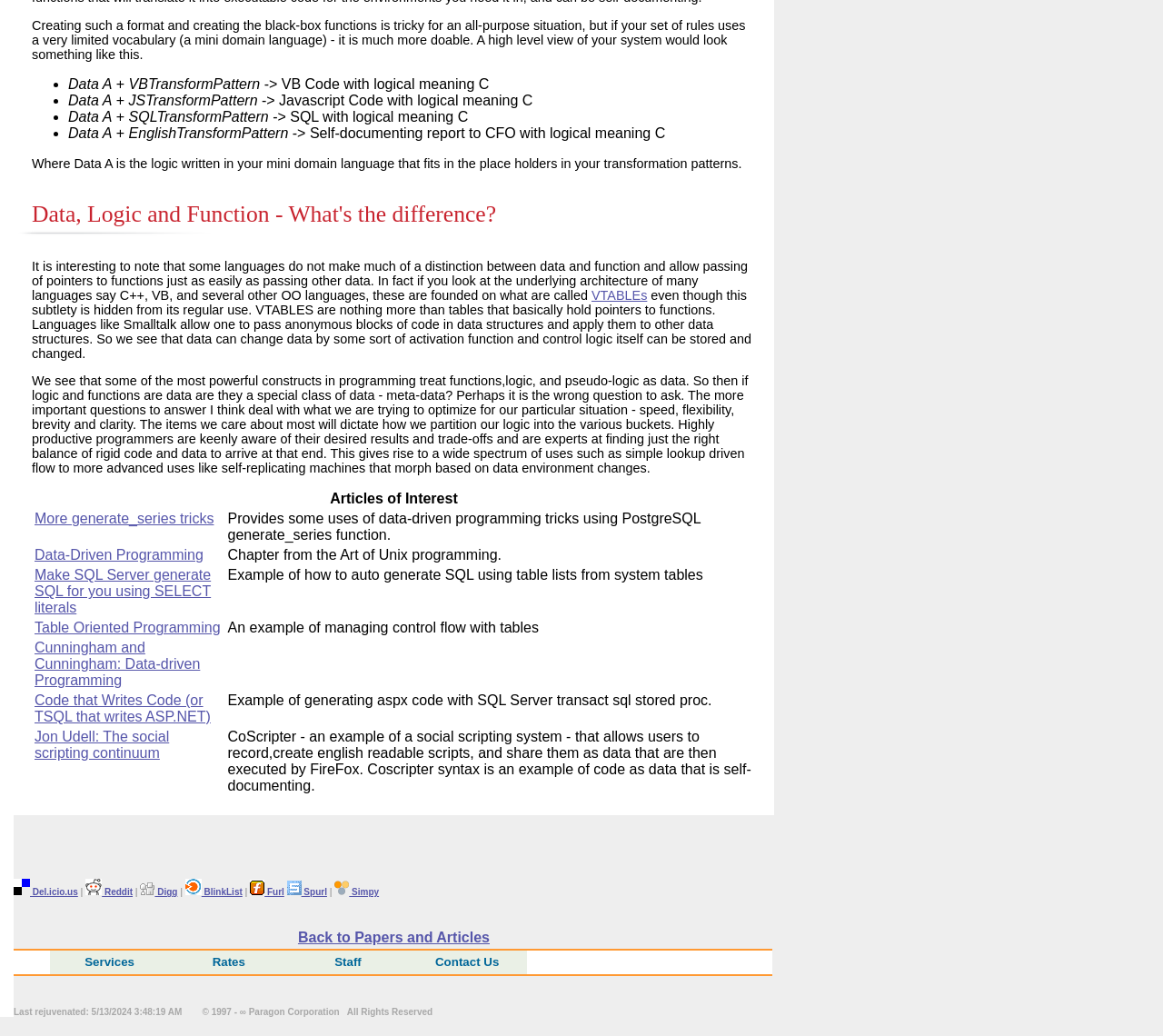What is the purpose of CoScripter?
Refer to the image and give a detailed response to the question.

I found the answer by reading the text that describes CoScripter, which says 'CoScripter - an example of a social scripting system - that allows users to record,create english readable scripts, and share them as data that are then executed by FireFox.' This text is located at the bottom of the webpage.